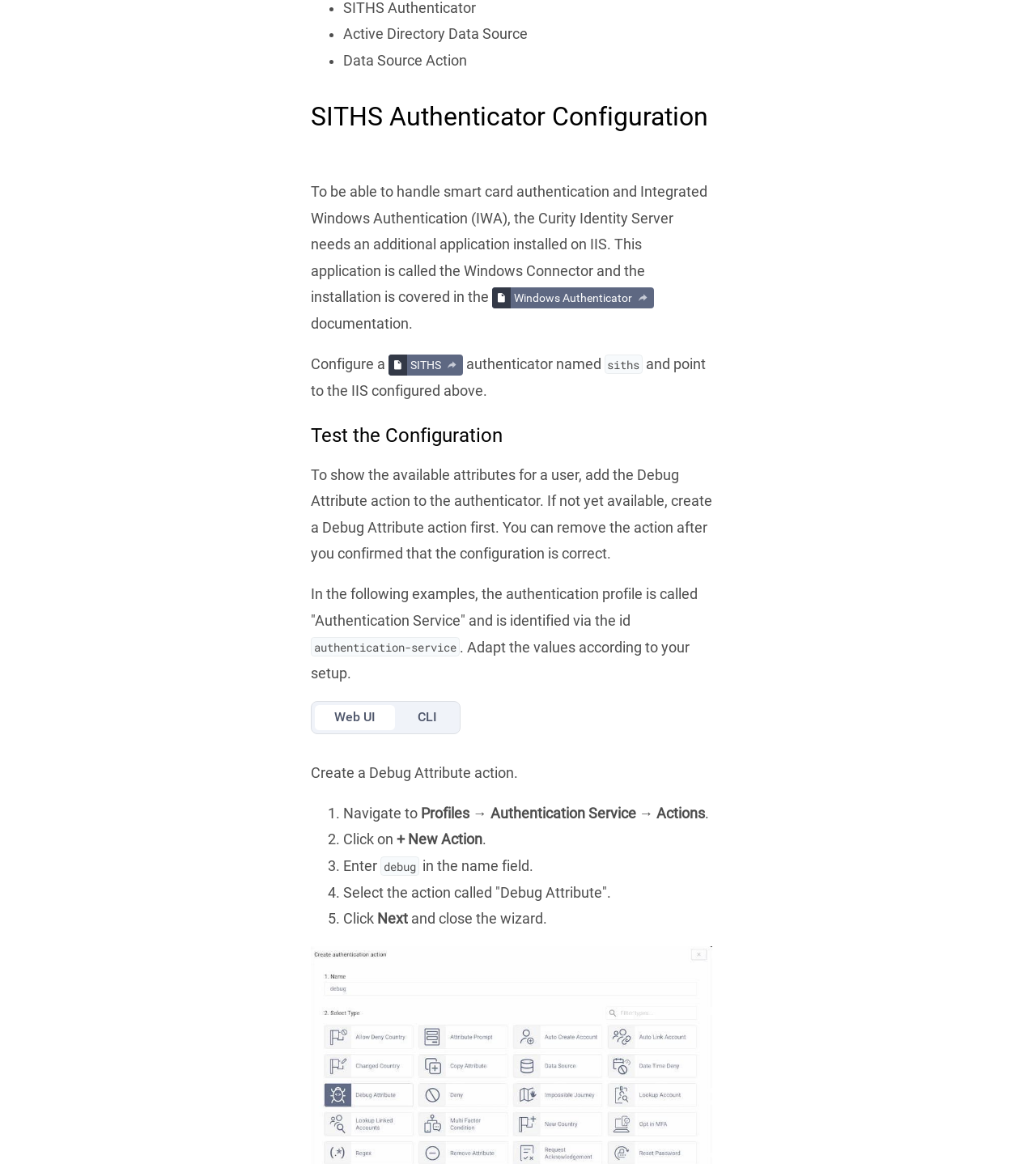Locate the bounding box coordinates of the segment that needs to be clicked to meet this instruction: "Open Advanced OAuth & OpenID Connect".

[0.026, 0.035, 0.262, 0.079]